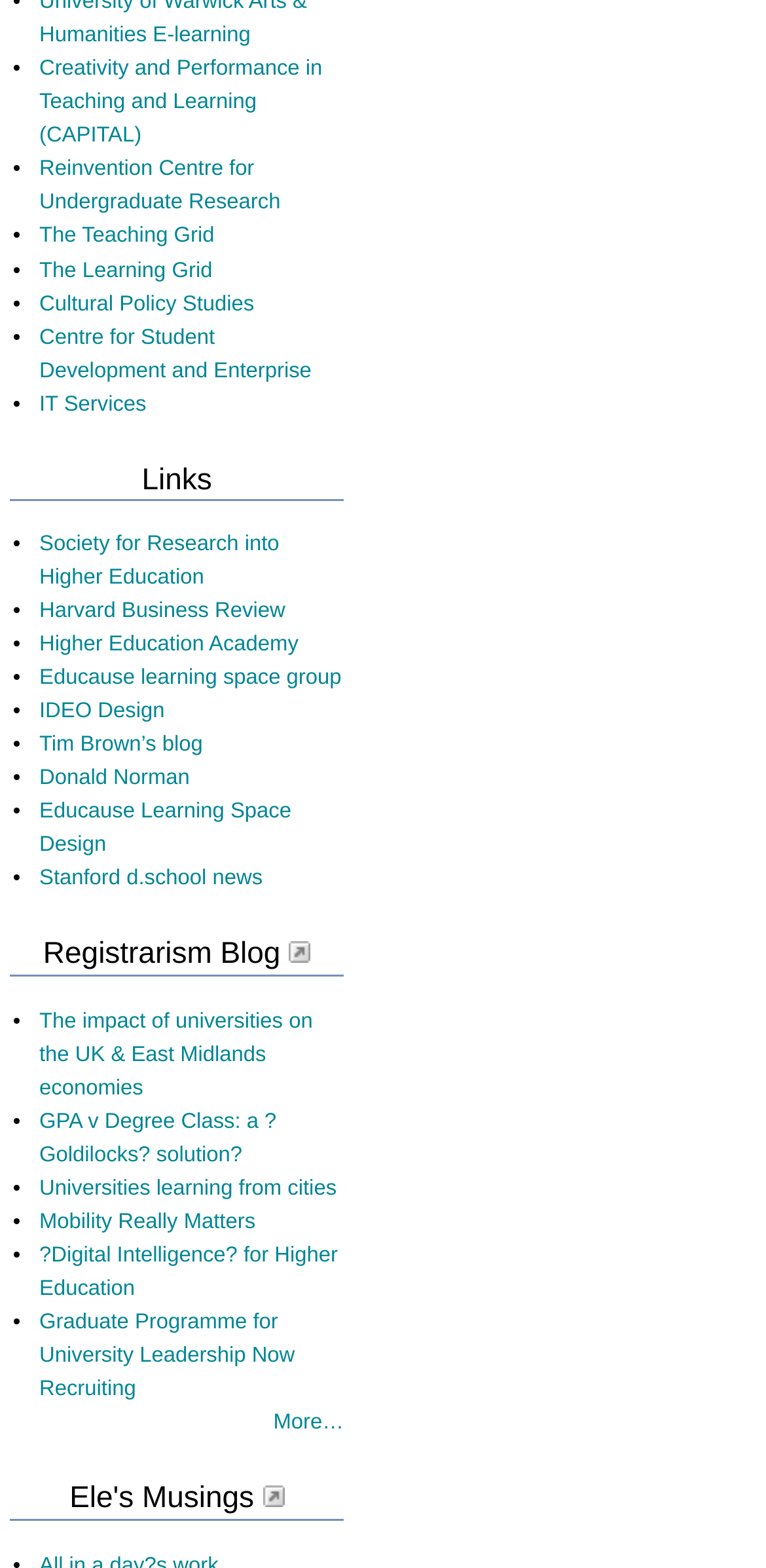Find the bounding box coordinates for the HTML element described as: "Cultural Policy Studies". The coordinates should consist of four float values between 0 and 1, i.e., [left, top, right, bottom].

[0.051, 0.186, 0.332, 0.201]